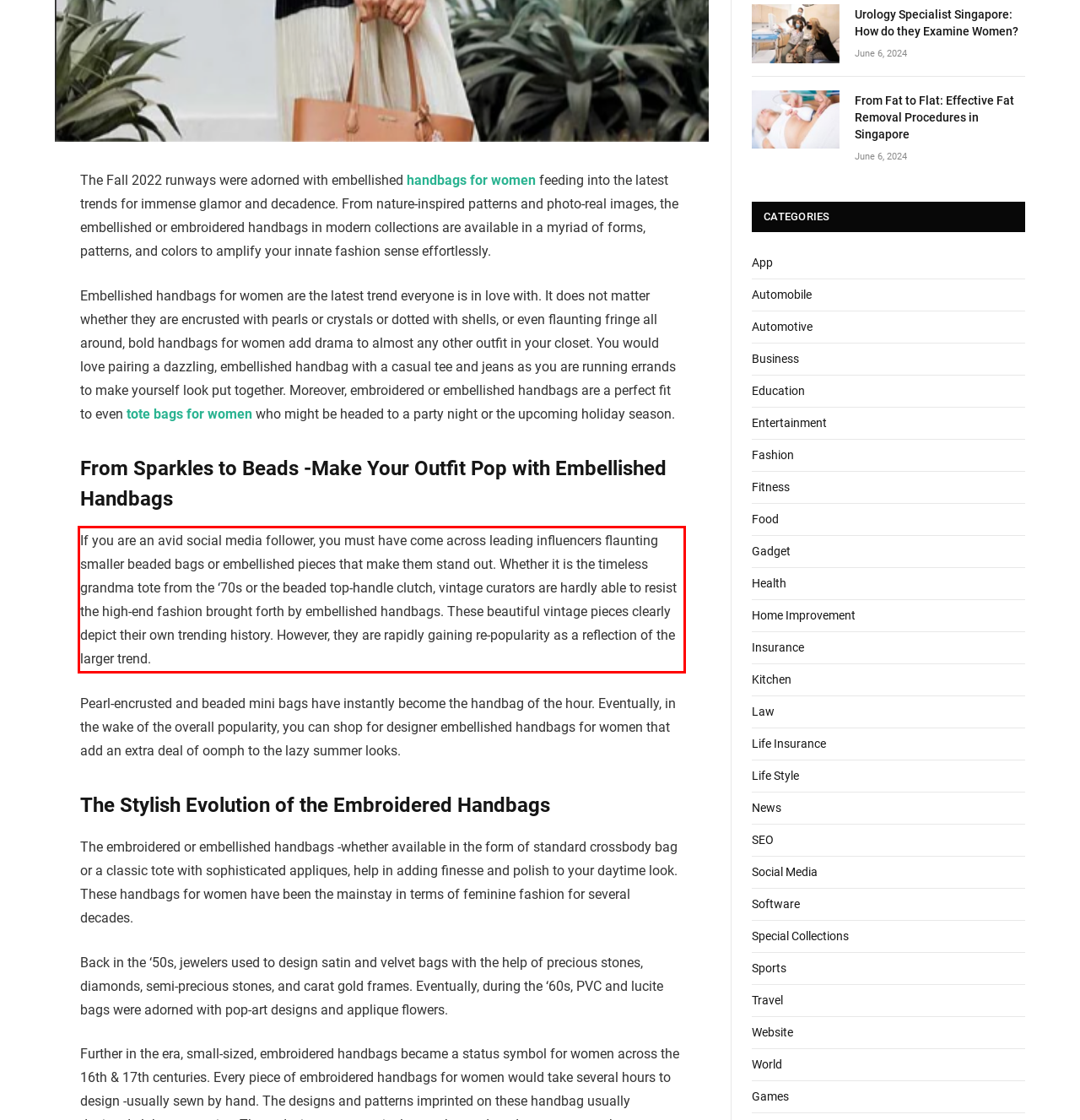You are given a screenshot showing a webpage with a red bounding box. Perform OCR to capture the text within the red bounding box.

If you are an avid social media follower, you must have come across leading influencers flaunting smaller beaded bags or embellished pieces that make them stand out. Whether it is the timeless grandma tote from the ‘70s or the beaded top-handle clutch, vintage curators are hardly able to resist the high-end fashion brought forth by embellished handbags. These beautiful vintage pieces clearly depict their own trending history. However, they are rapidly gaining re-popularity as a reflection of the larger trend.